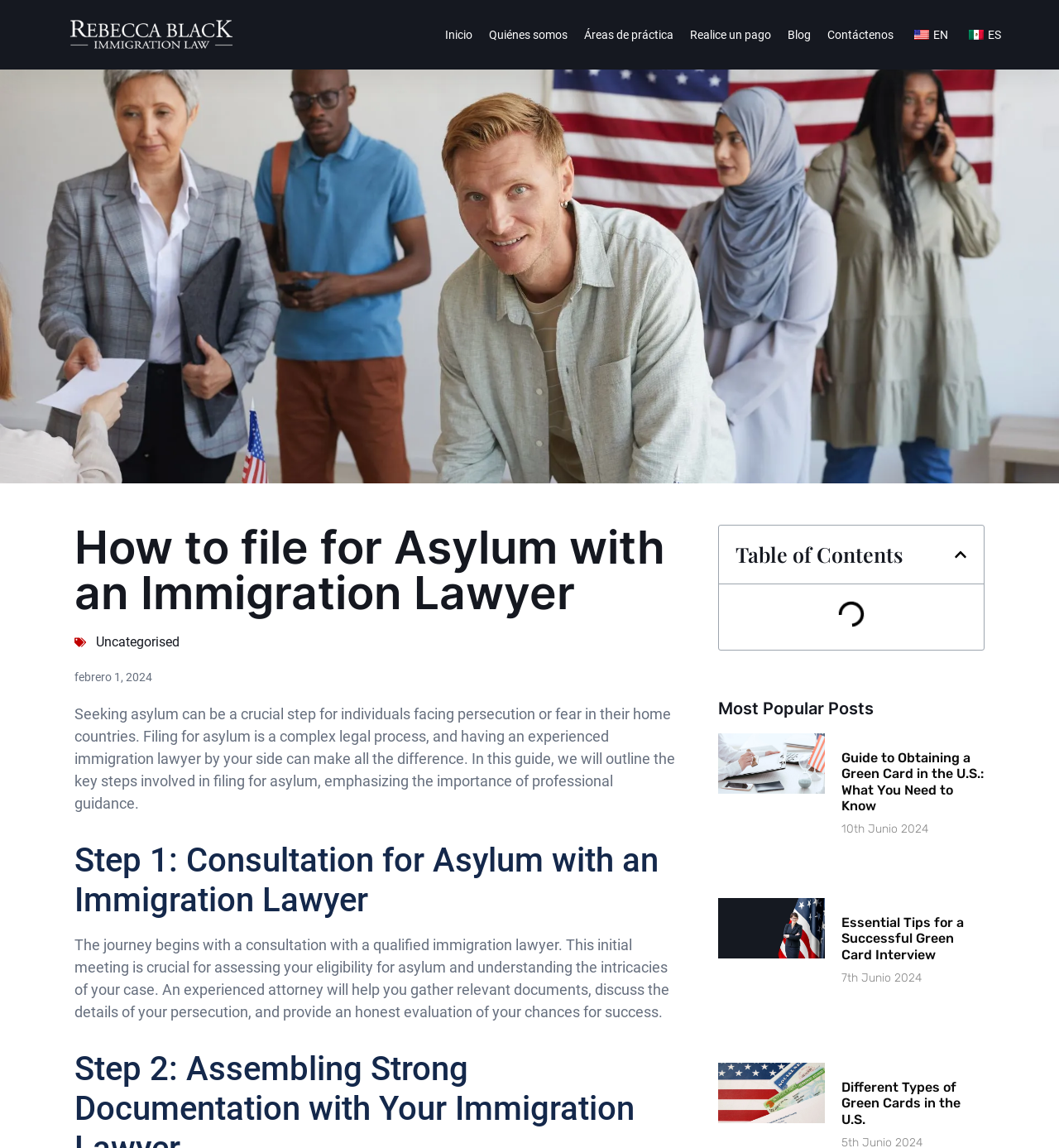Given the element description "Quiénes somos", identify the bounding box of the corresponding UI element.

[0.462, 0.014, 0.536, 0.047]